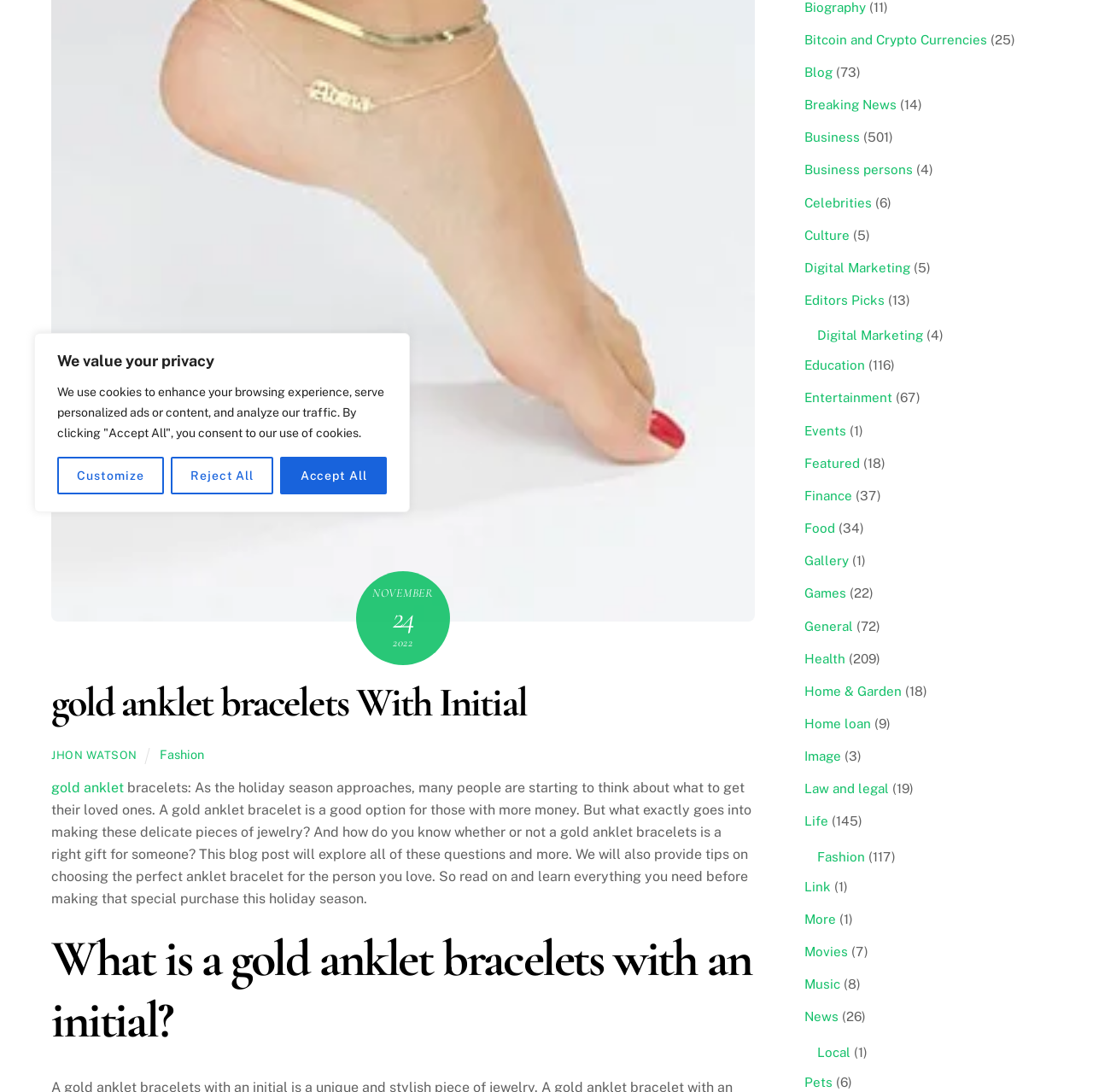Using the element description: "Law and legal", determine the bounding box coordinates. The coordinates should be in the format [left, top, right, bottom], with values between 0 and 1.

[0.736, 0.716, 0.813, 0.729]